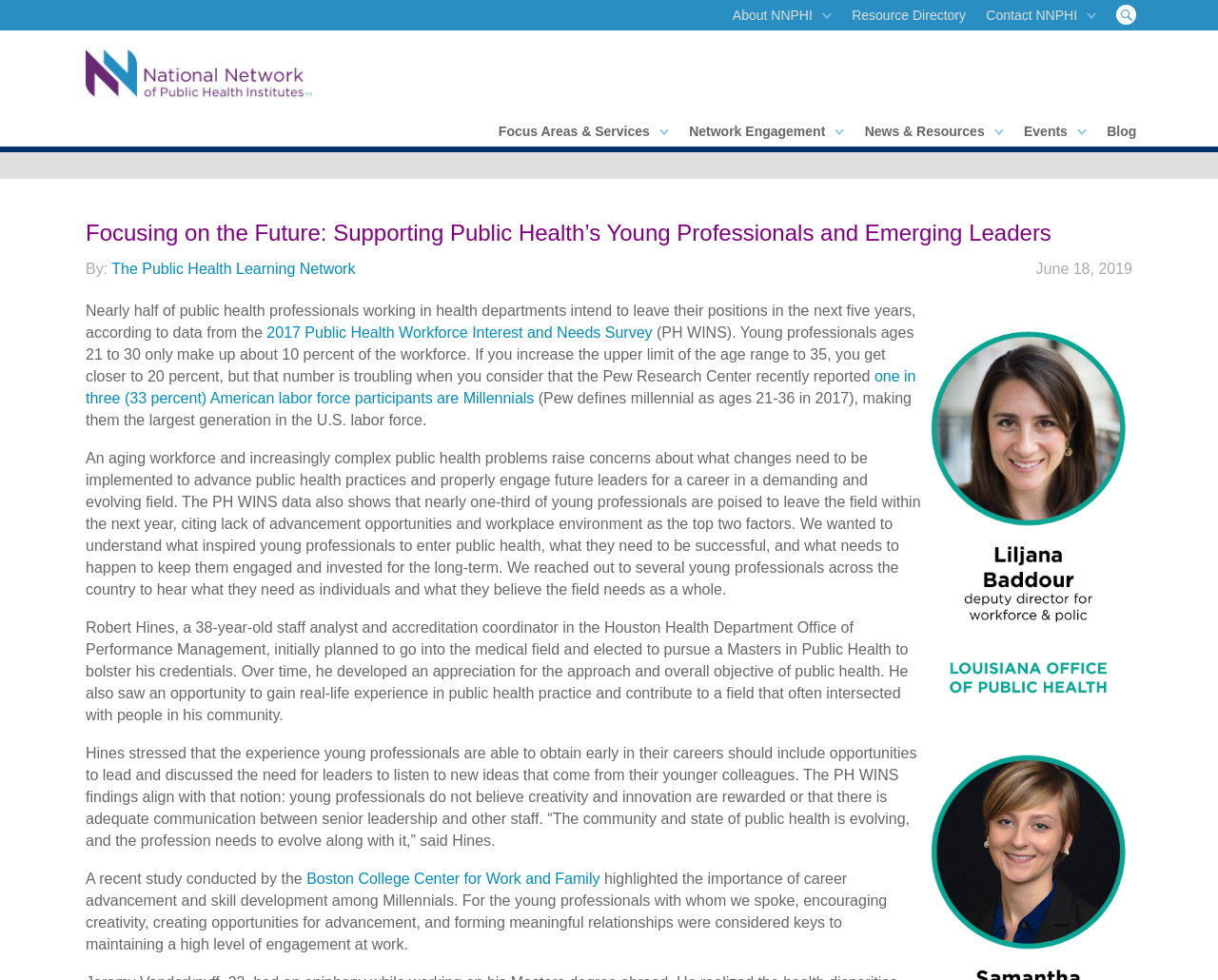Look at the image and give a detailed response to the following question: What is the name of the survey mentioned in the article?

The name of the survey can be found in the article content, where it says 'according to data from the 2017 Public Health Workforce Interest and Needs Survey (PH WINS)'.